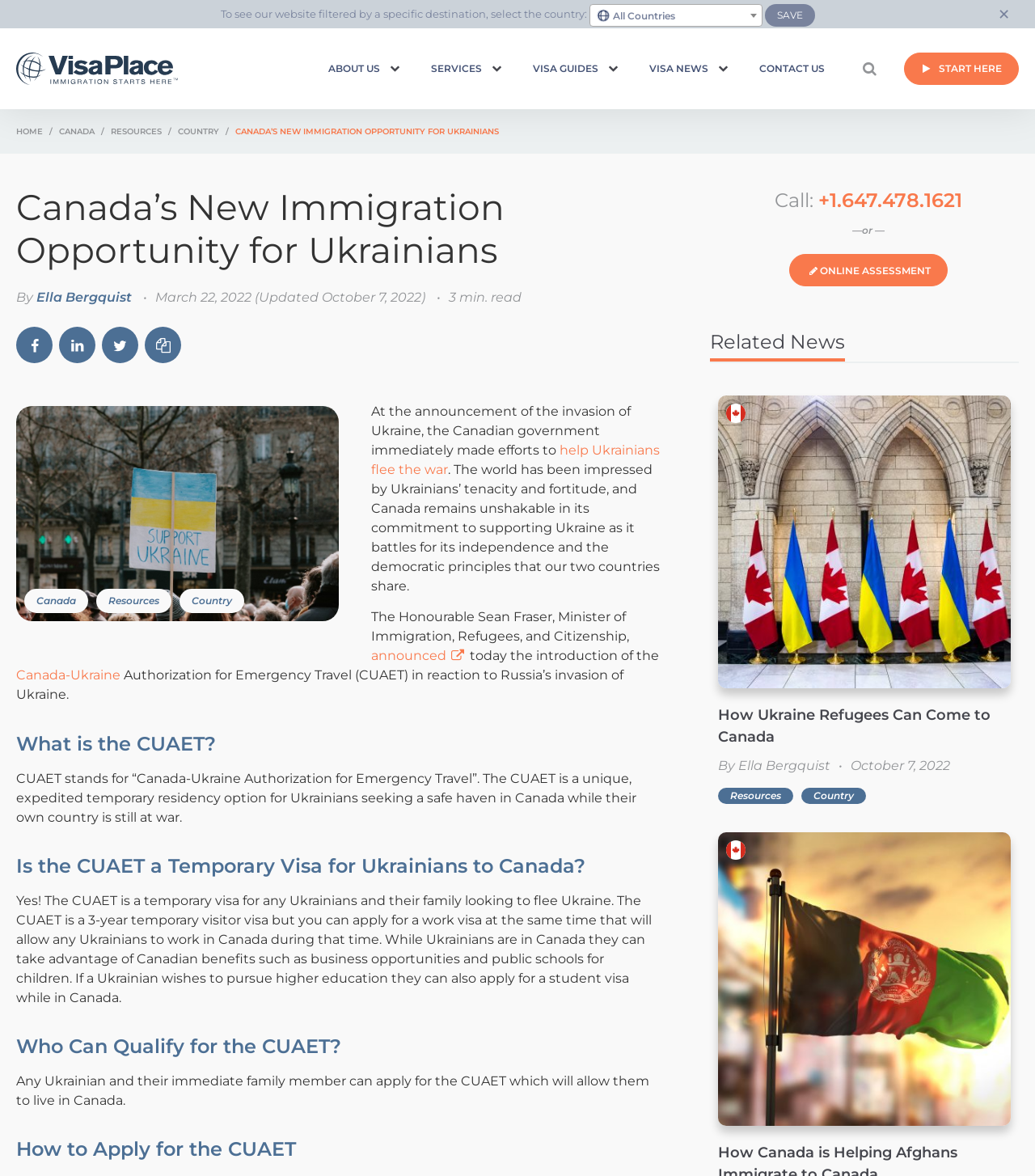Please identify the bounding box coordinates of where to click in order to follow the instruction: "Apply for online assessment".

[0.763, 0.216, 0.916, 0.243]